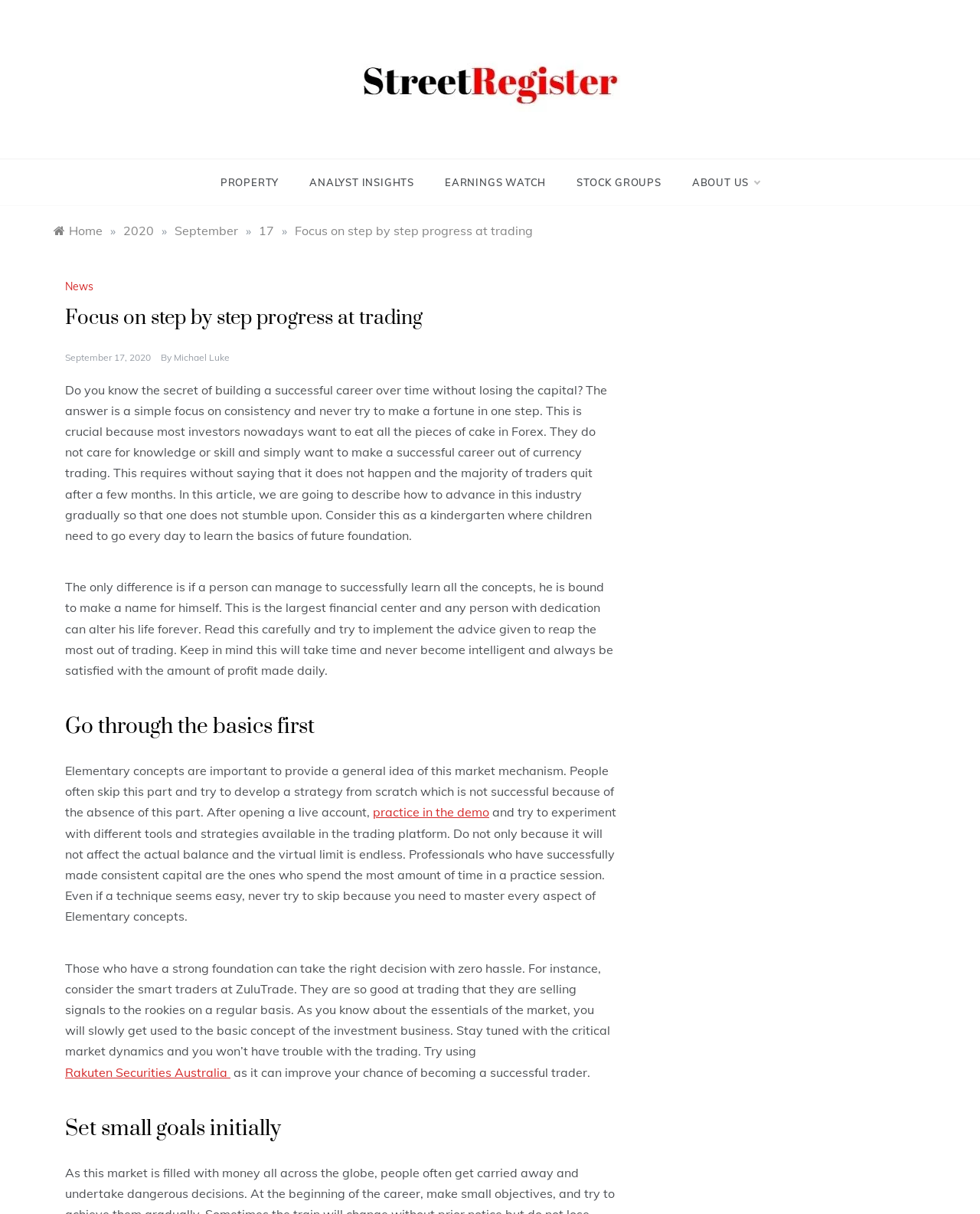Detail the various sections and features of the webpage.

This webpage is about trading and career development, with a focus on consistency and gradual progress. At the top, there is a logo and a navigation menu with links to various sections, including "PROPERTY", "ANALYST INSIGHTS", "EARNINGS WATCH", "STOCK GROUPS", and "ABOUT US". Below the navigation menu, there is a breadcrumbs section showing the current page's location, with links to "Home", "2020", "September", and "17".

The main content of the page is an article titled "Focus on step by step progress at trading", which discusses the importance of building a successful career in trading without losing capital. The article is divided into sections, with headings such as "Go through the basics first" and "Set small goals initially". The text explains that most investors want to make a fortune quickly, but this approach often leads to failure. Instead, the article advises readers to focus on consistency and gradual progress, learning the basics of trading and practicing with demo accounts before moving to live trading.

Throughout the article, there are links to related resources, such as "News" and "Rakuten Securities Australia". The text is written in a conversational tone, with the author sharing their expertise and experience in the field of trading. The overall layout of the page is clean and easy to read, with clear headings and concise paragraphs.